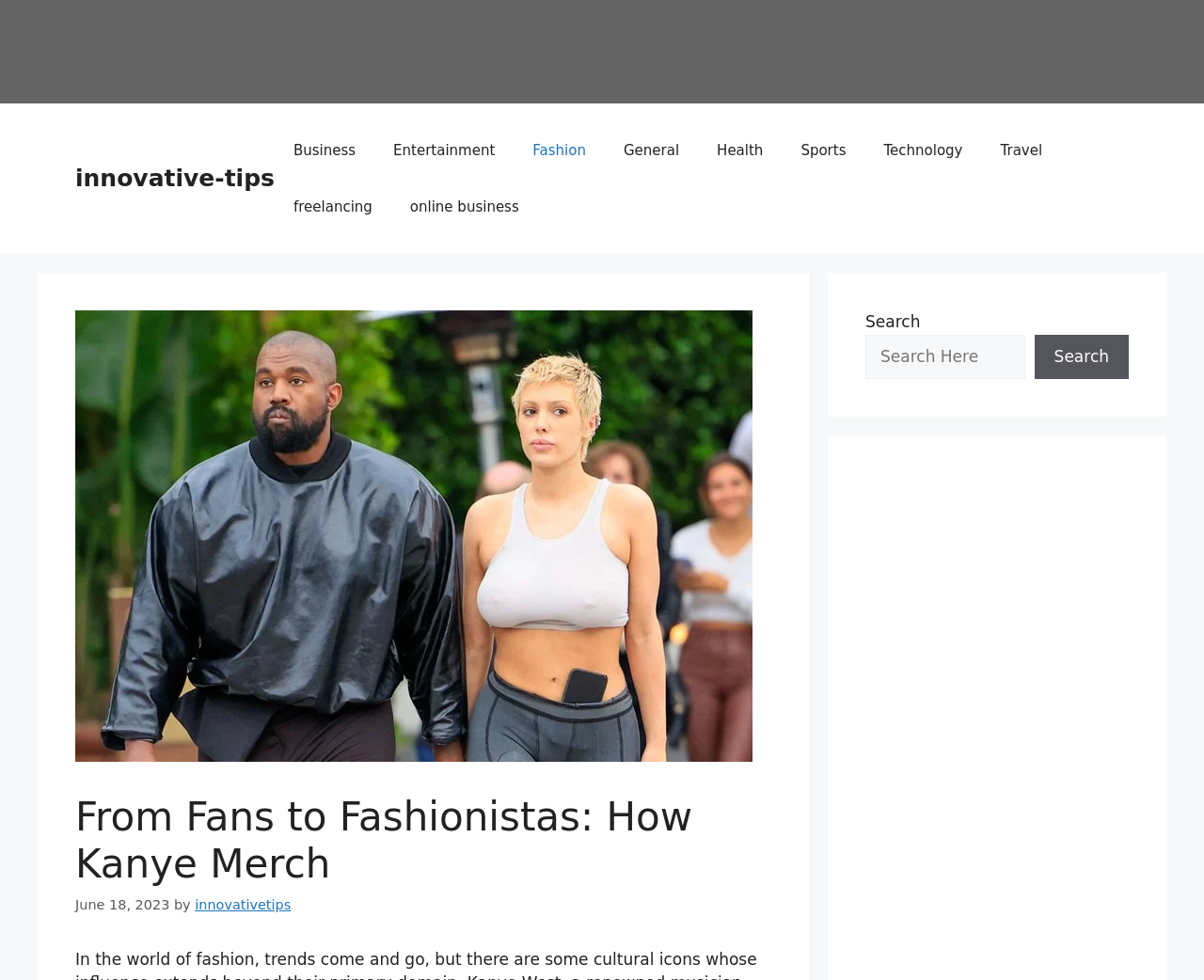Please reply to the following question using a single word or phrase: 
What is the purpose of the search box?

to search the website